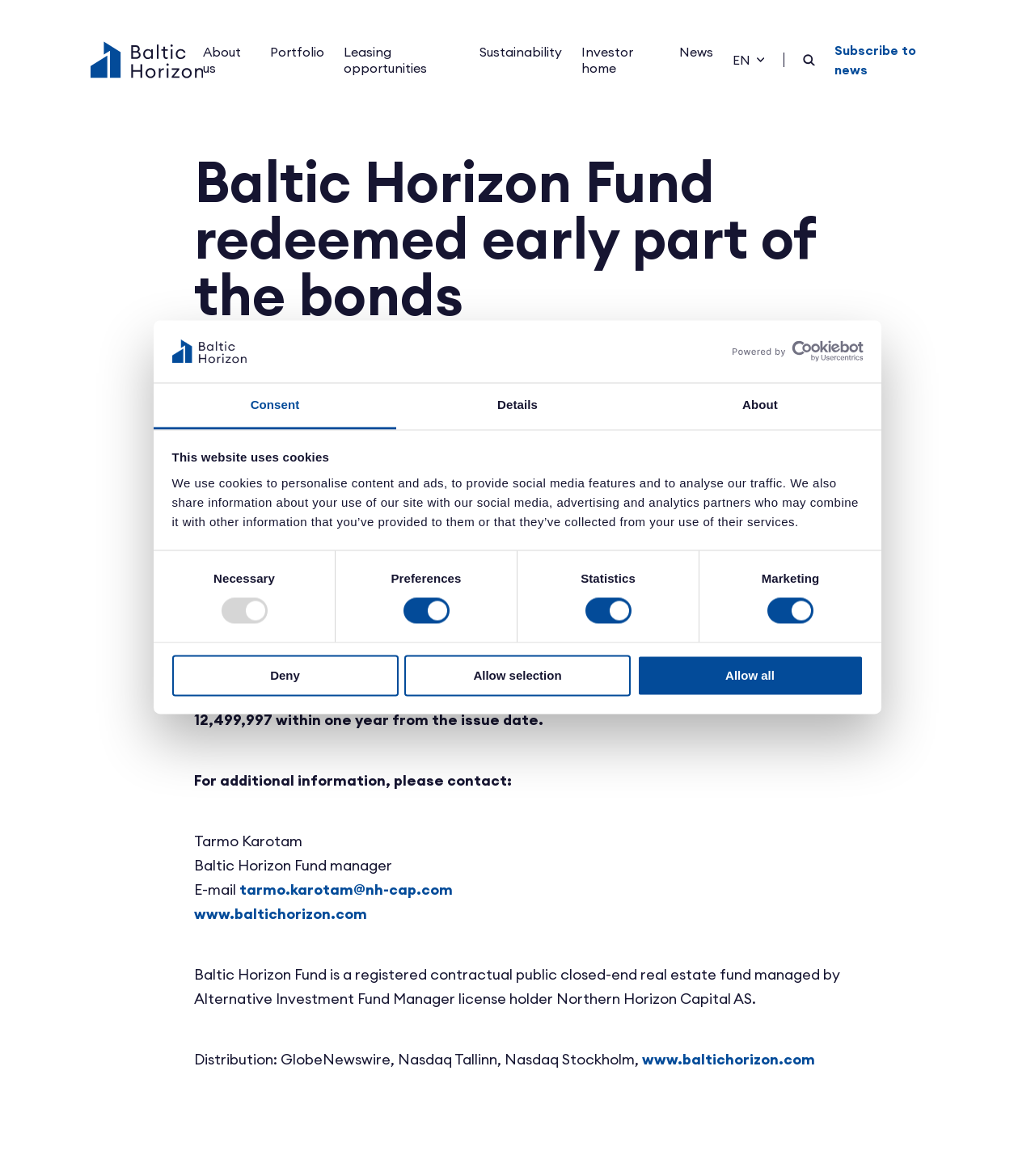Craft a detailed narrative of the webpage's structure and content.

The webpage is about Baltic Horizon Fund redeeming early part of the bonds. At the top, there is a dialog box about cookies, with a logo and a link to open in a new window. Below the dialog box, there are three tabs: Consent, Details, and About. The Consent tab is selected by default, and it contains a message about the website using cookies, along with four checkboxes for Necessary, Preferences, Statistics, and Marketing.

On the left side of the page, there are three buttons: Deny, Allow selection, and Allow all. On the right side, there is a navigation menu with links to About us, Portfolio, Leasing opportunities, Sustainability, Investor home, and News. Above the navigation menu, there is a button to switch the language to English.

The main content of the page is an announcement about Baltic Horizon Fund redeeming early part of the bonds. The announcement is divided into several paragraphs, with a heading and a date. There are also links to a stock exchange announcement and a website. The text describes the details of the bond redemption, including the amount and the new nominal value.

At the bottom of the page, there is contact information, including an email address and a website link. There is also a description of Baltic Horizon Fund and its manager, Northern Horizon Capital AS. Finally, there is a distribution notice mentioning GlobeNewswire, Nasdaq Tallinn, and Nasdaq Stockholm.